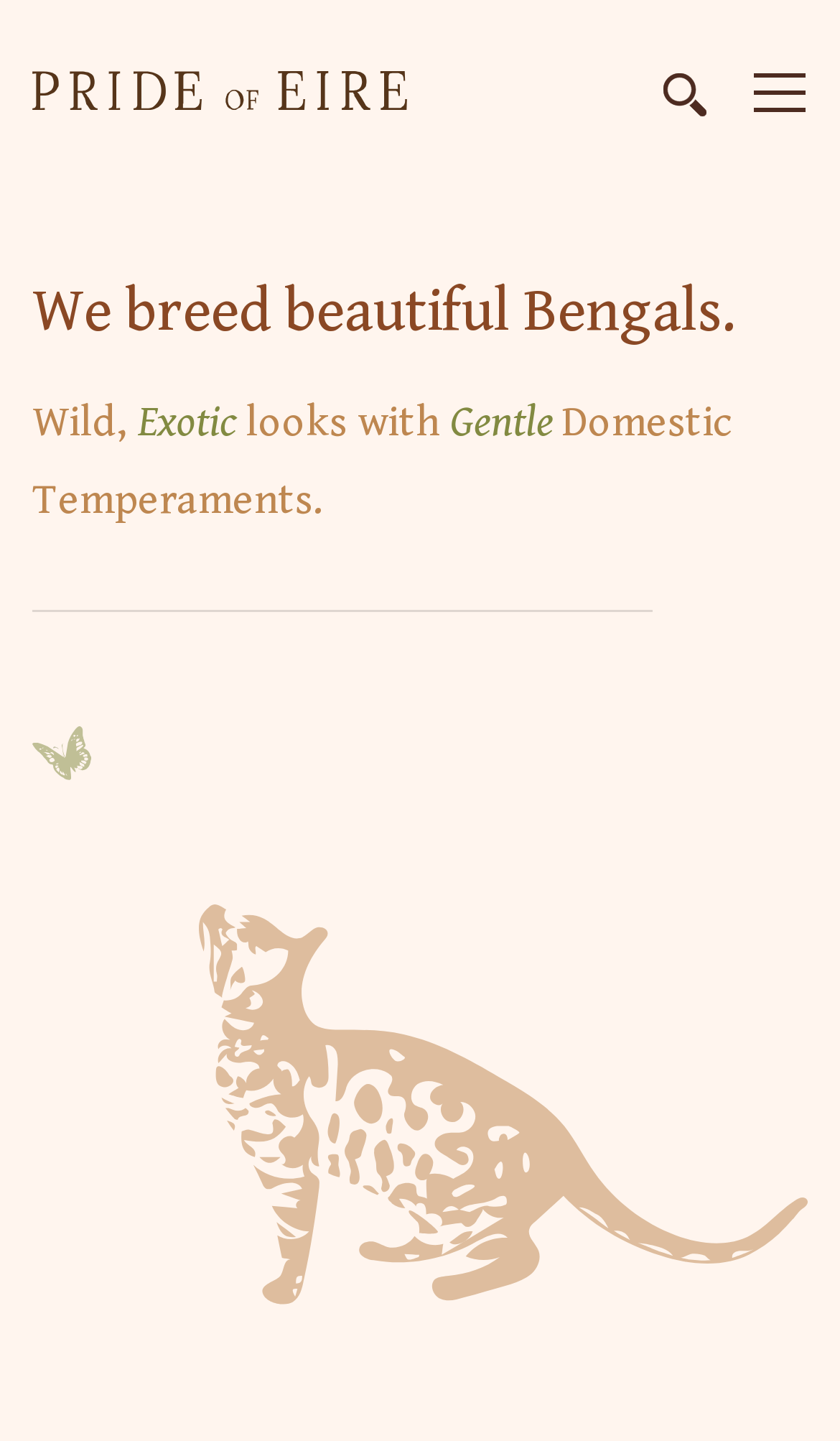Find the bounding box of the UI element described as follows: "alt="Pride of Eire logo"".

[0.038, 0.05, 0.628, 0.076]